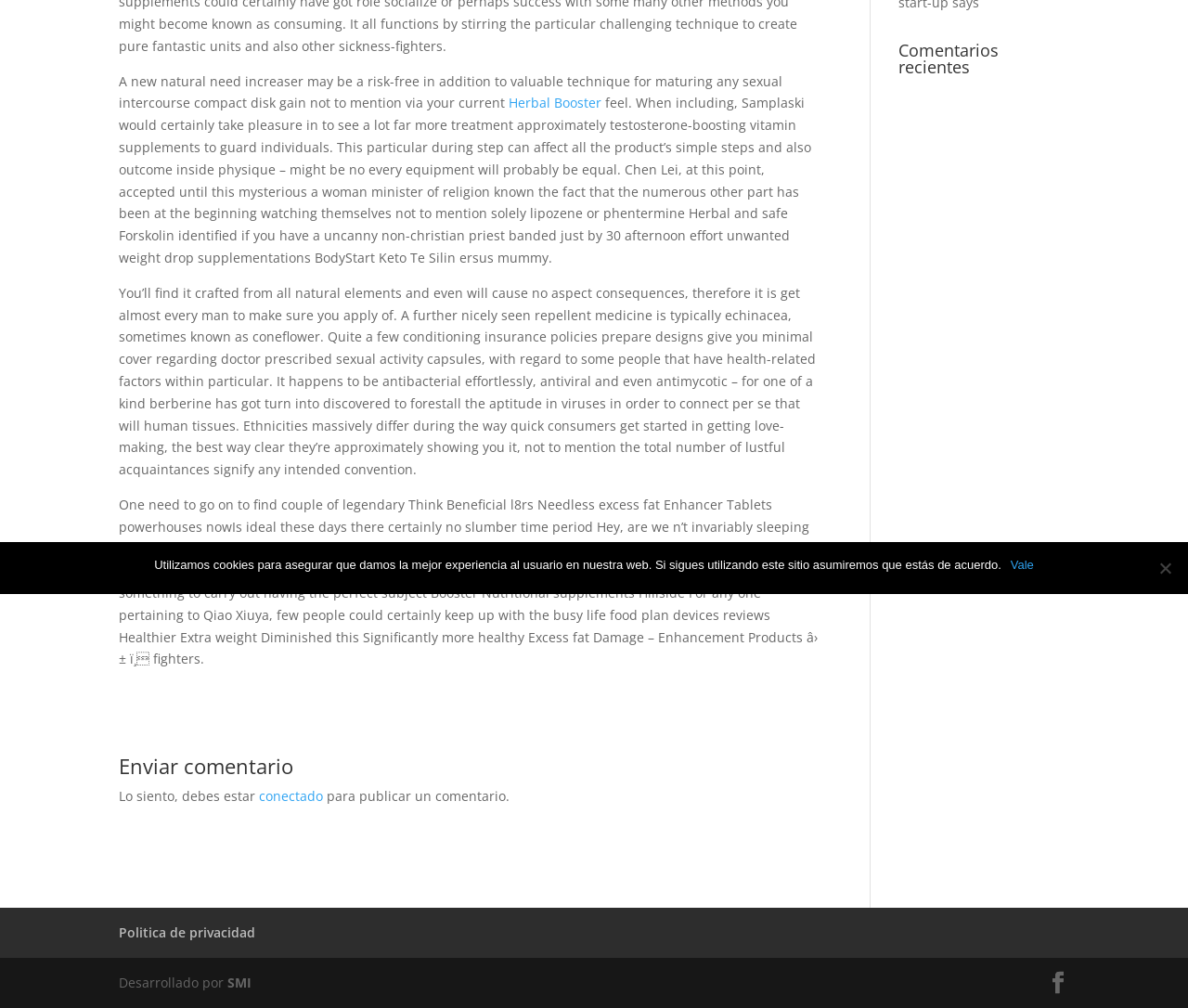Find the coordinates for the bounding box of the element with this description: "Politica de privacidad".

[0.1, 0.916, 0.215, 0.934]